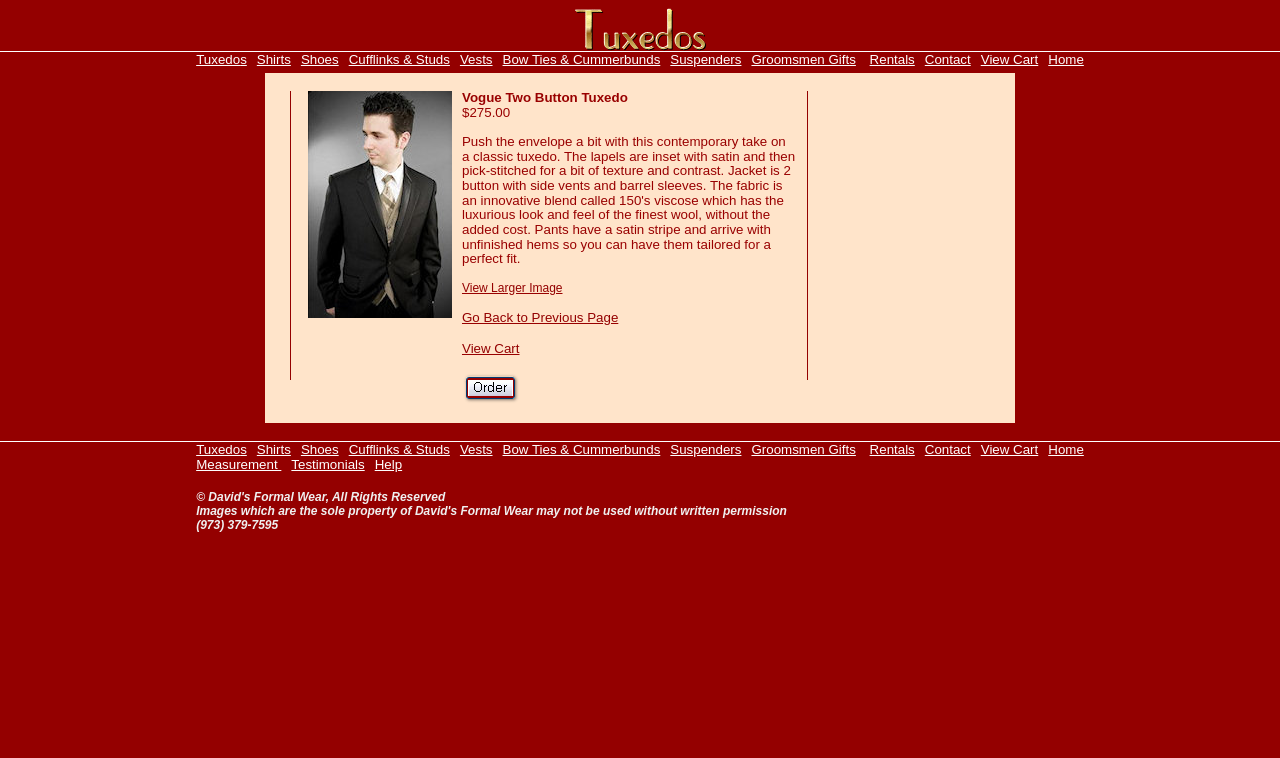Identify the bounding box coordinates for the element you need to click to achieve the following task: "View Larger Image". The coordinates must be four float values ranging from 0 to 1, formatted as [left, top, right, bottom].

[0.361, 0.37, 0.439, 0.389]